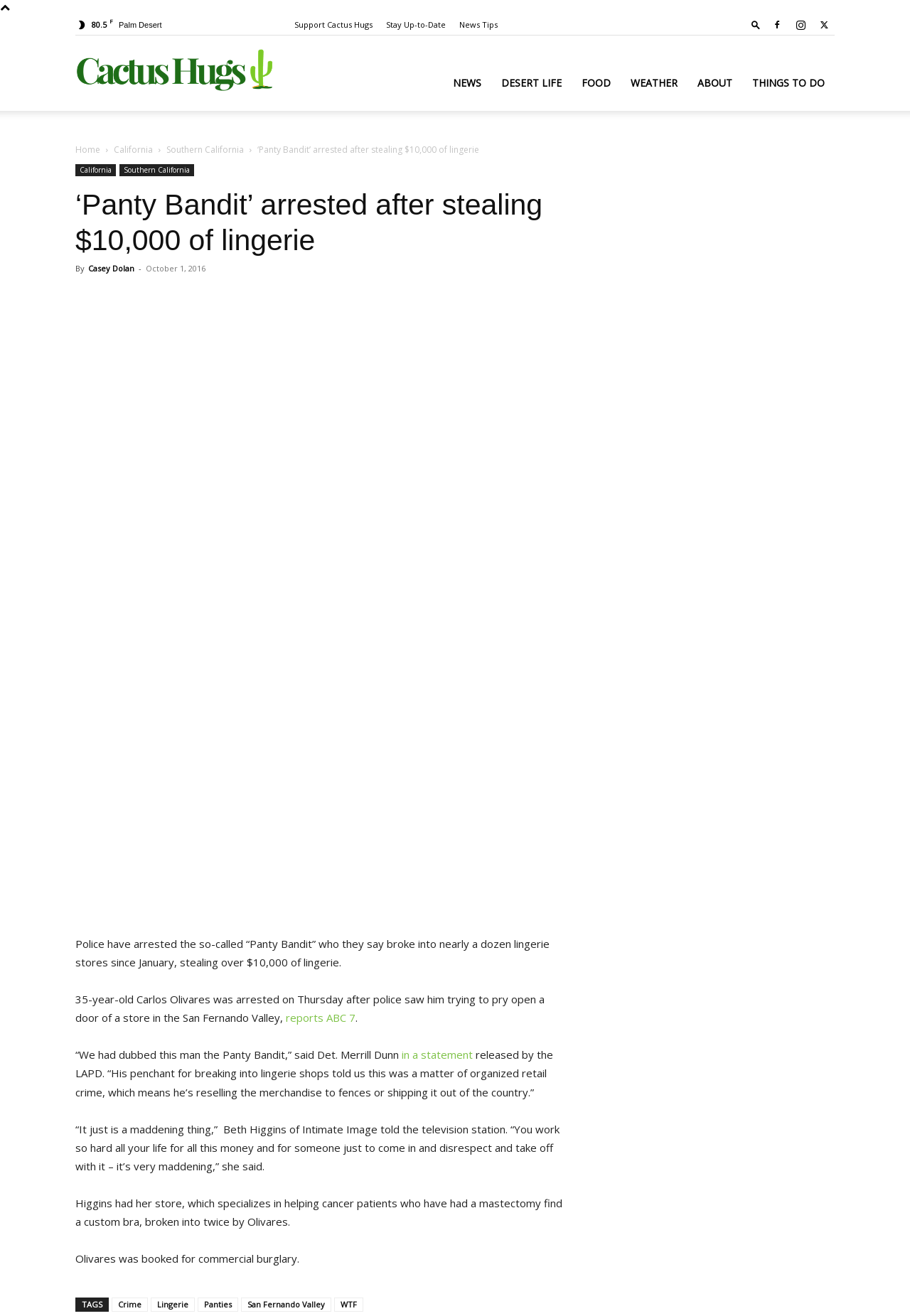Identify the bounding box coordinates for the UI element described as follows: "About". Ensure the coordinates are four float numbers between 0 and 1, formatted as [left, top, right, bottom].

[0.755, 0.042, 0.816, 0.084]